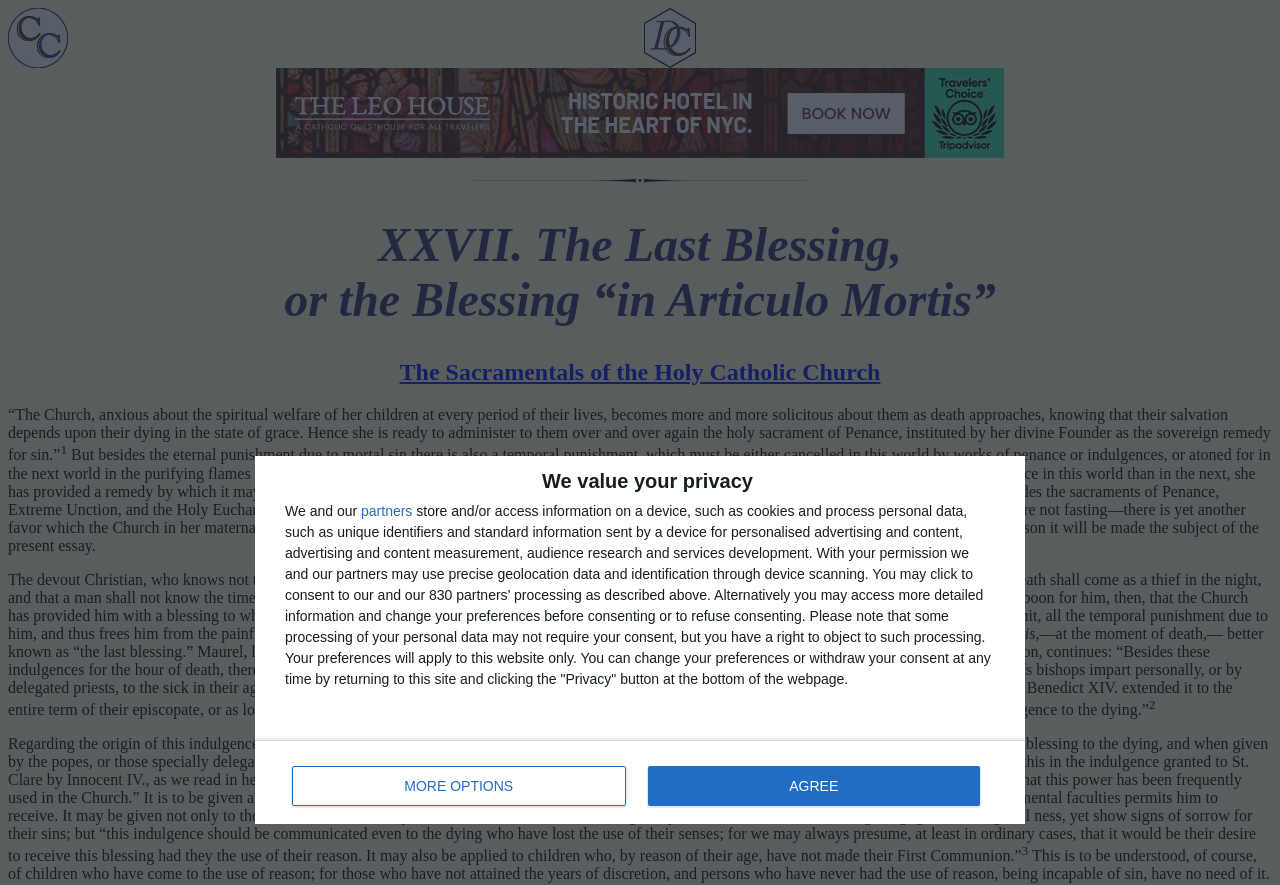Who can give the 'last blessing'?
We need a detailed and meticulous answer to the question.

As stated on the webpage, bishops and priests delegated by them can give the 'last blessing' to the dying, and this power has been granted to them by the Roman Pontiffs.